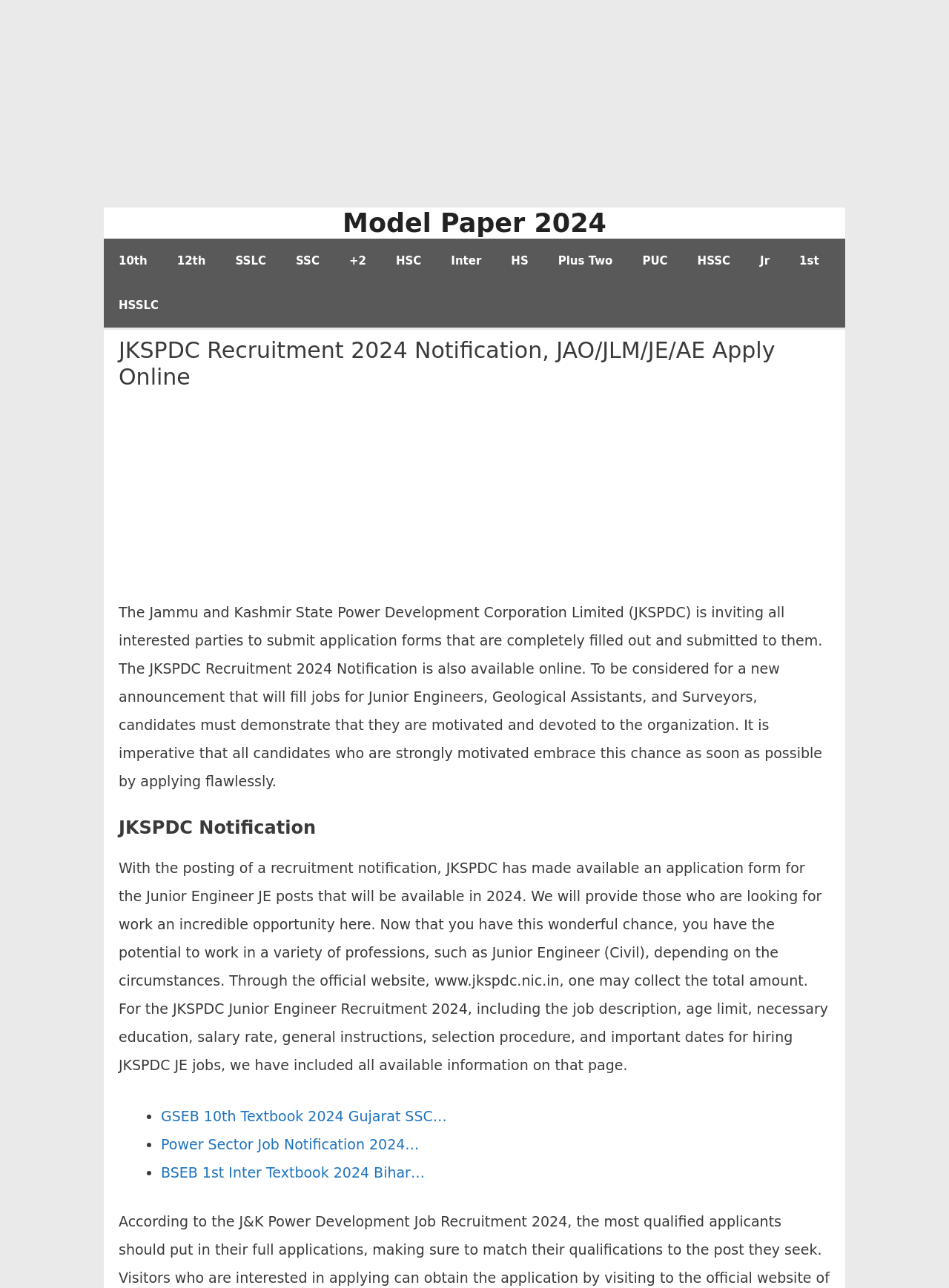Determine the bounding box coordinates of the section to be clicked to follow the instruction: "Click on JKSPDC Notification heading". The coordinates should be given as four float numbers between 0 and 1, formatted as [left, top, right, bottom].

[0.125, 0.474, 0.875, 0.49]